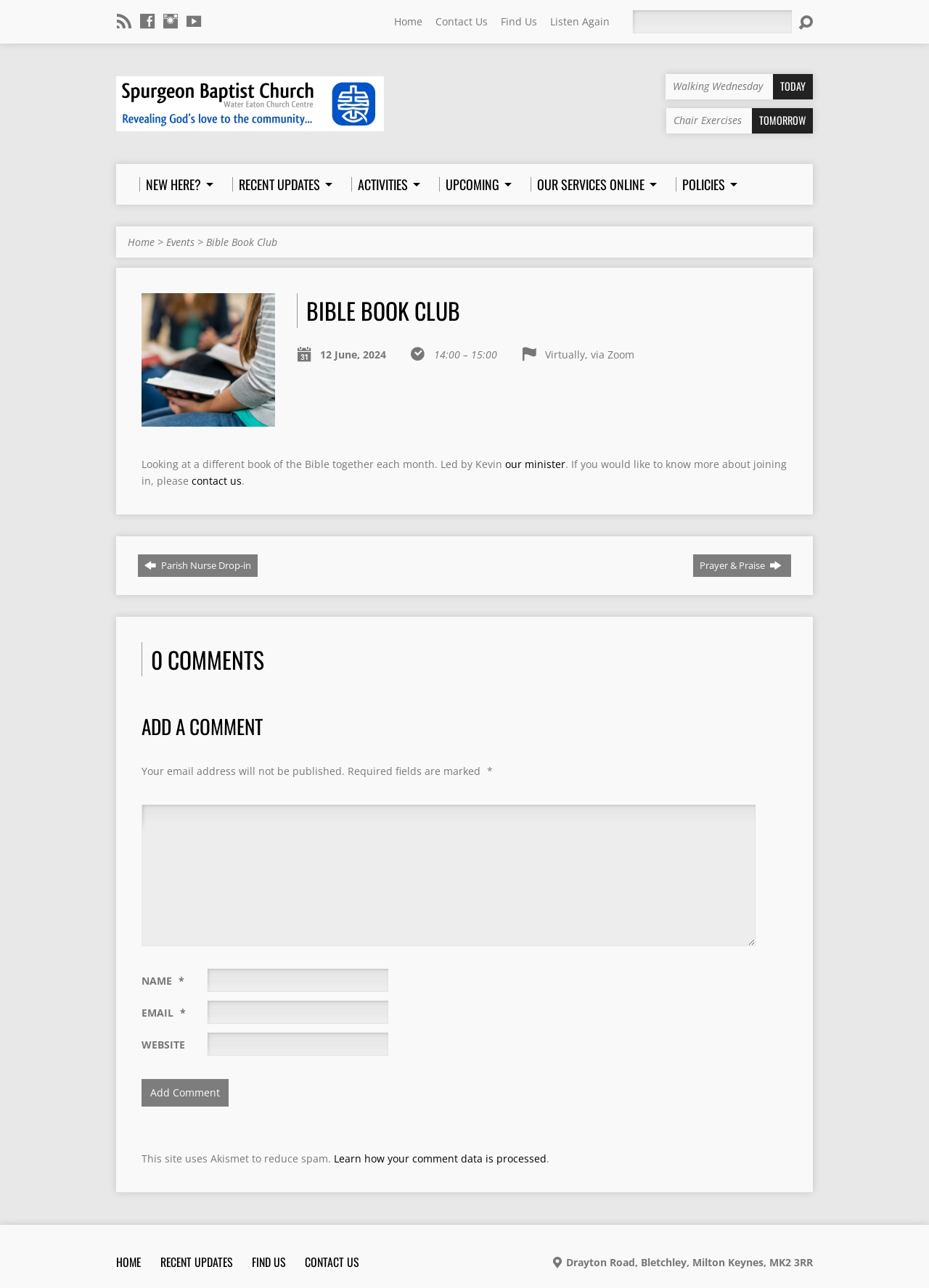Find the bounding box coordinates of the element to click in order to complete the given instruction: "Search for something."

[0.68, 0.008, 0.852, 0.026]